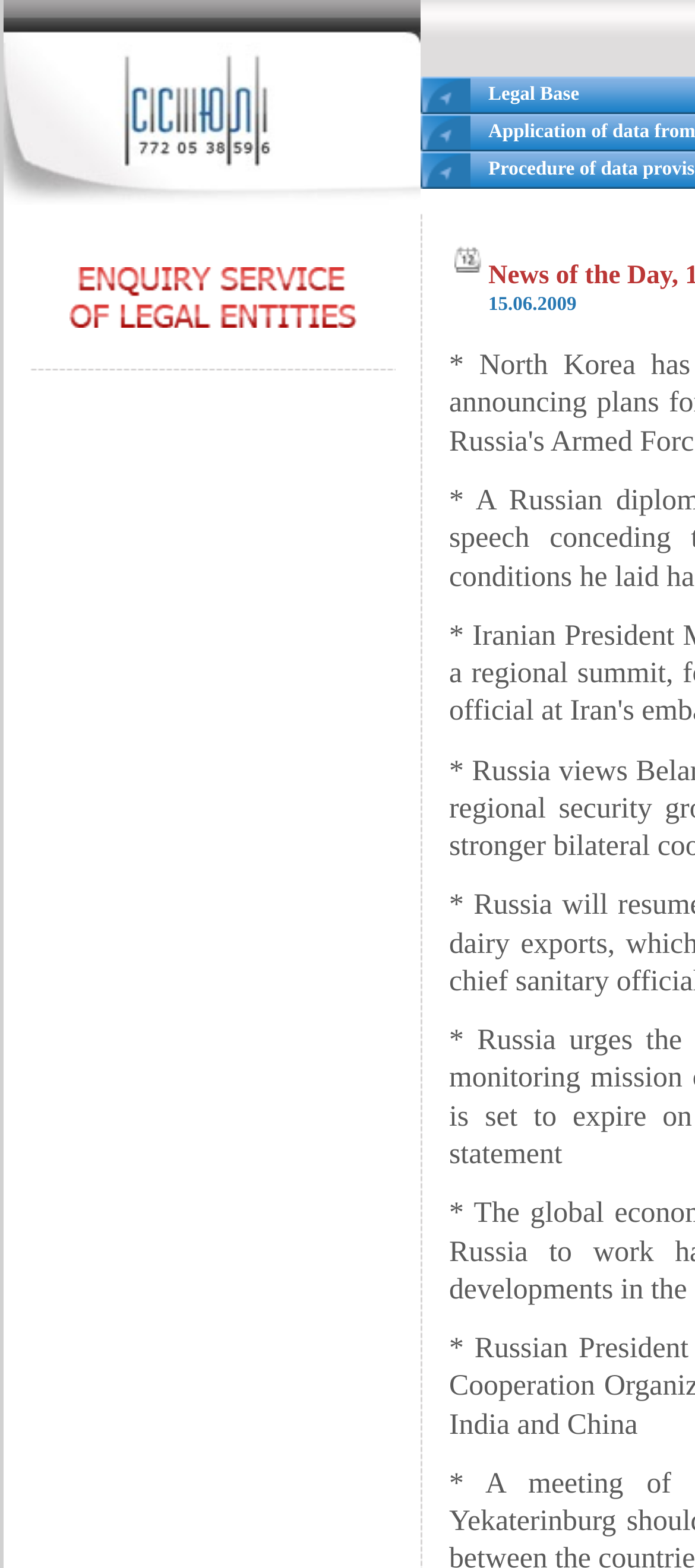What is the layout structure of the webpage?
Answer the question with a single word or phrase by looking at the picture.

Table layout